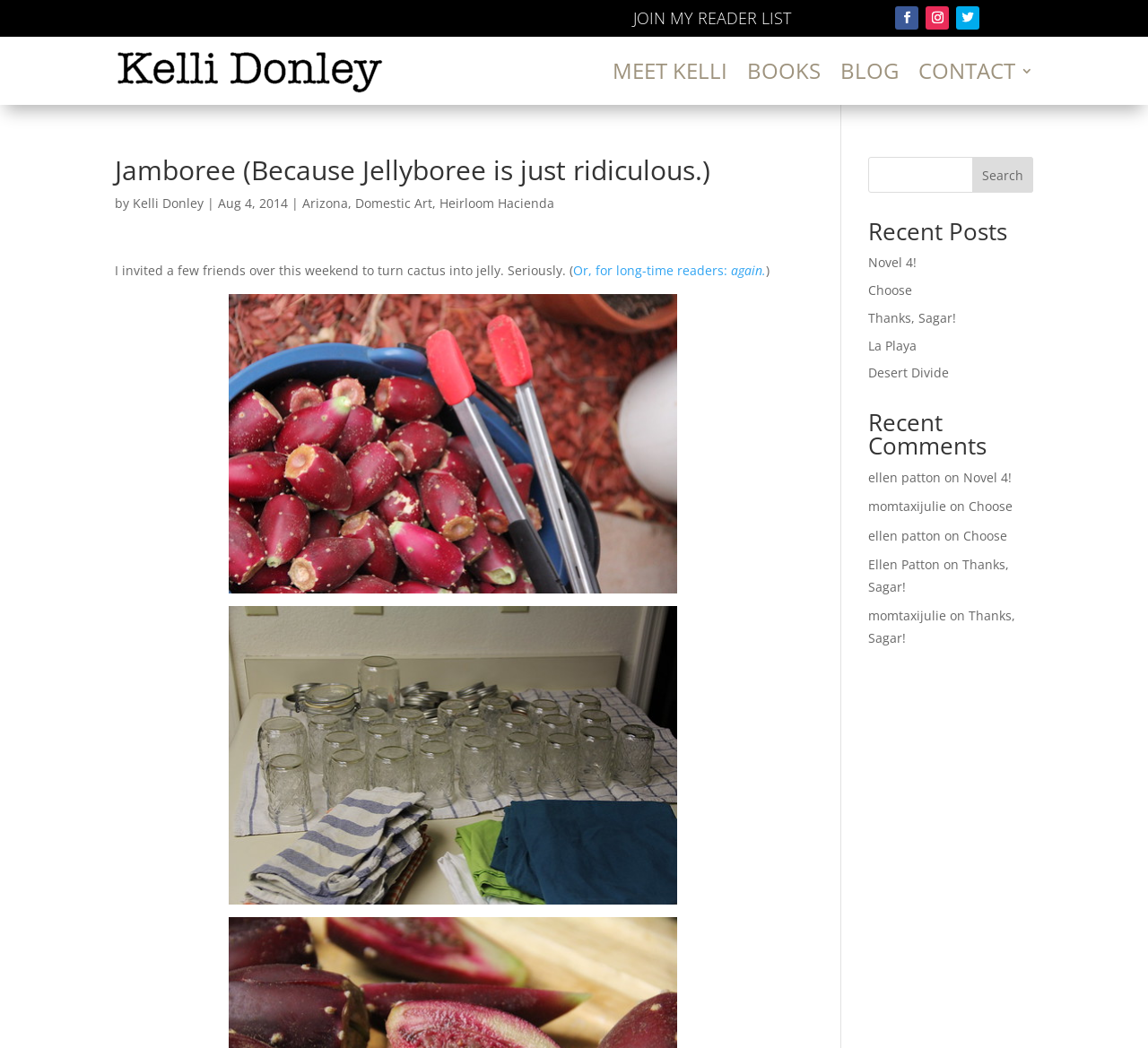Provide the bounding box coordinates of the HTML element this sentence describes: "Books". The bounding box coordinates consist of four float numbers between 0 and 1, i.e., [left, top, right, bottom].

[0.651, 0.035, 0.715, 0.1]